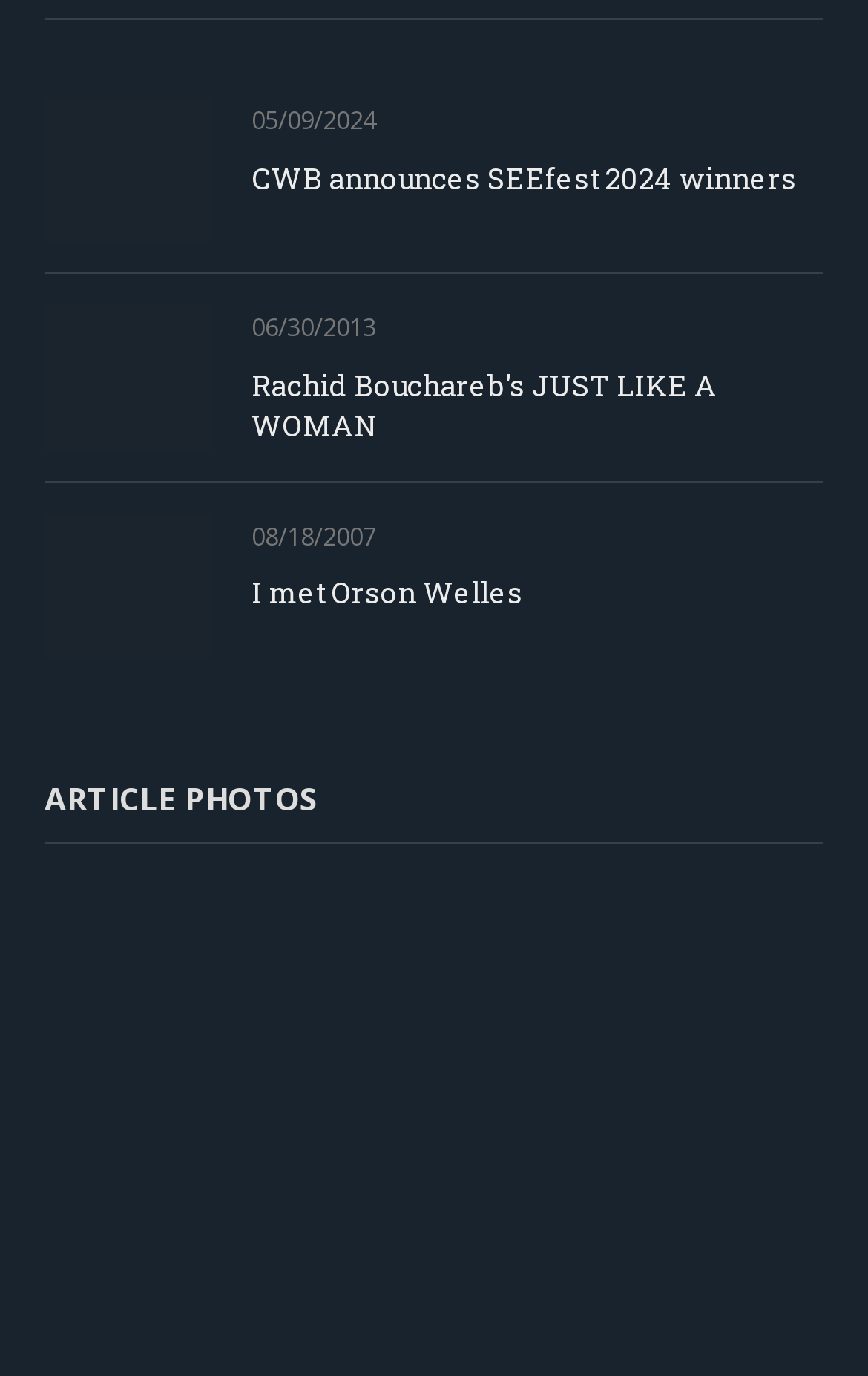Find the bounding box coordinates of the element I should click to carry out the following instruction: "open the Code of Ethics link".

None